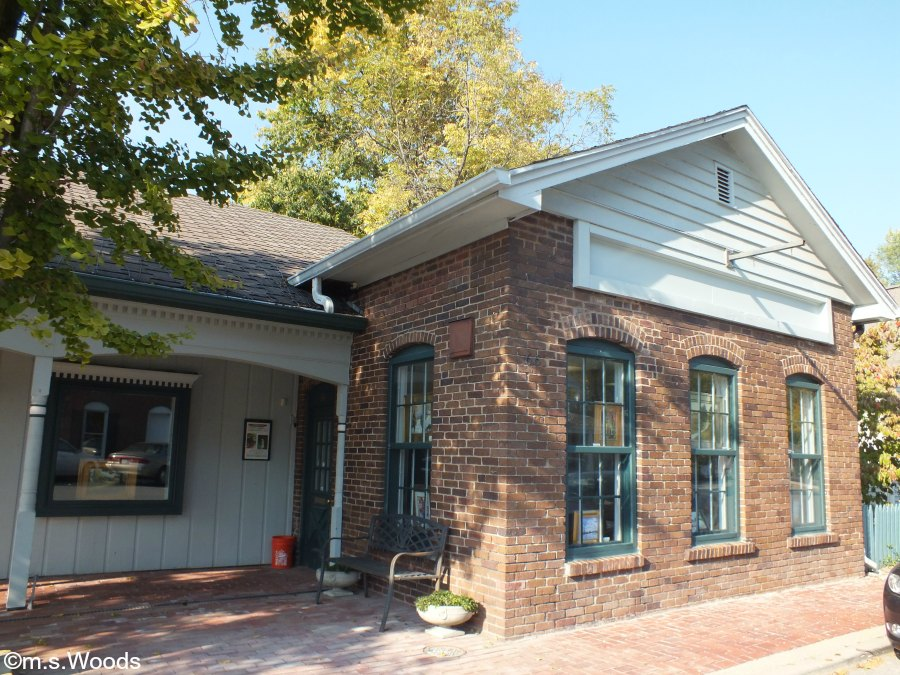Please provide a one-word or phrase answer to the question: 
What is the purpose of the bench outside the gallery?

For visitors to relax